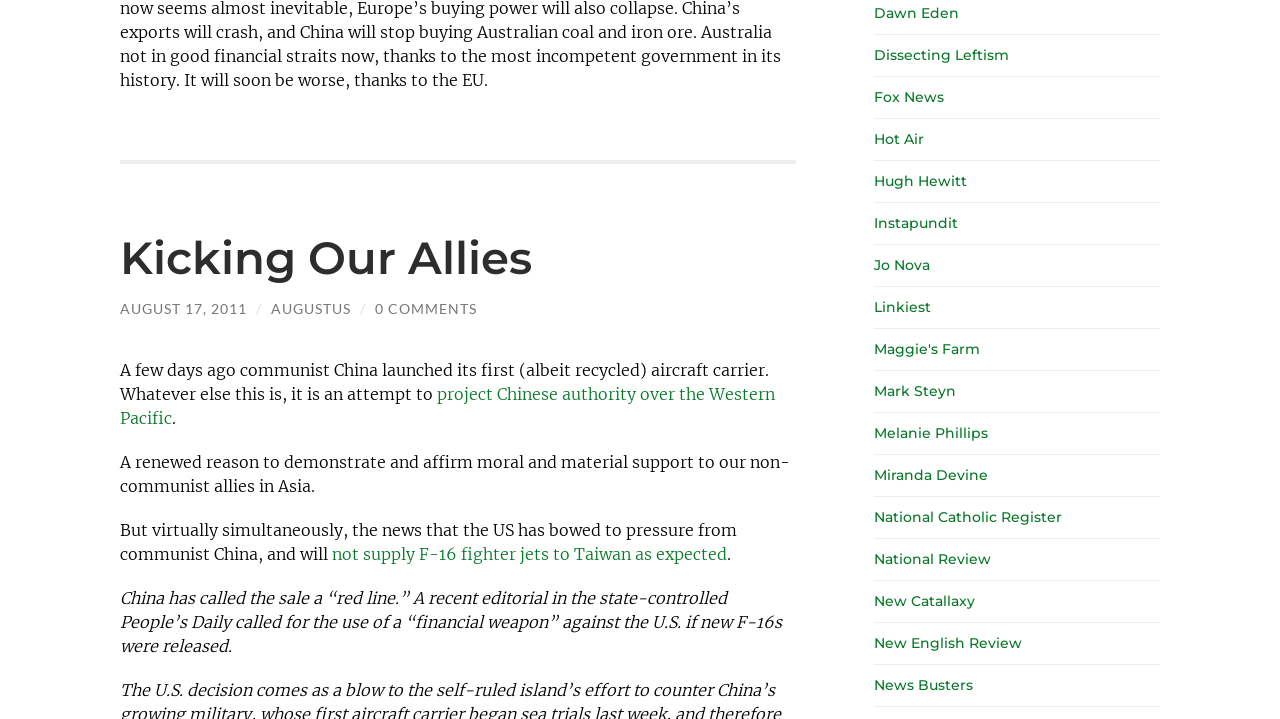Give a one-word or one-phrase response to the question:
Who is the author of the article?

Dawn Eden